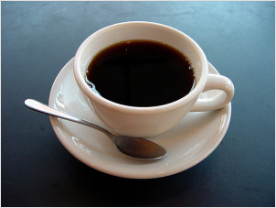Craft a descriptive caption that covers all aspects of the image.

The image features a small, elegant white cup filled with dark coffee, sitting on a matching white saucer. A silver spoon rests beside the cup, hinting at its use for stirring or adding sugar. The coffee's glossy surface reflects light, accentuating its rich aroma and inviting warmth. This visual is accompanied by a caption attributing the image to Julius Schorzman, who created the photograph as part of his own work, licensed under CC BY-SA 2.0. This delightful coffee cup represents a cozy moment, perhaps reminding viewers of the comfort and pleasure of enjoying a warm beverage, especially during cold weather. In the context of a recent article, it serves as a symbol of appreciation from Whole Foods Markets to snowplow drivers for their hard work during the winter months, offering complimentary coffee to express gratitude.